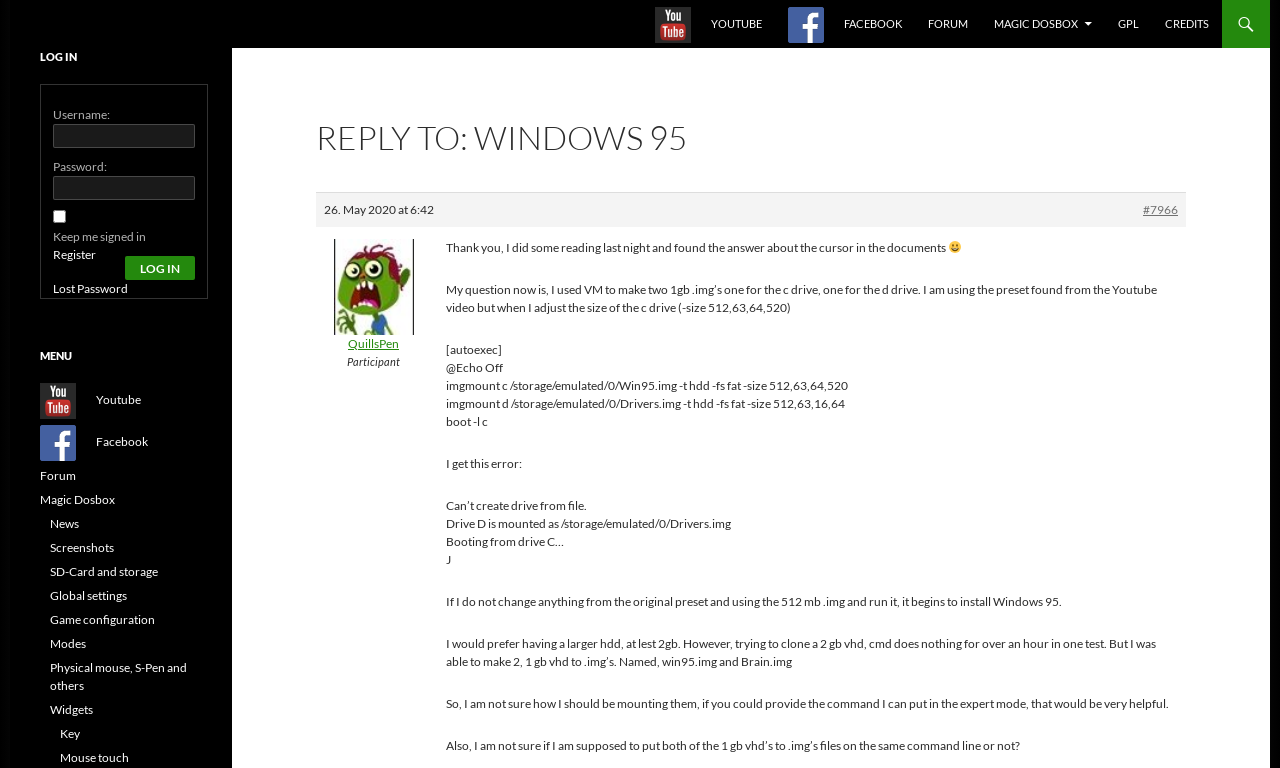Please determine the bounding box coordinates of the element to click in order to execute the following instruction: "Enter username". The coordinates should be four float numbers between 0 and 1, specified as [left, top, right, bottom].

[0.041, 0.161, 0.152, 0.193]